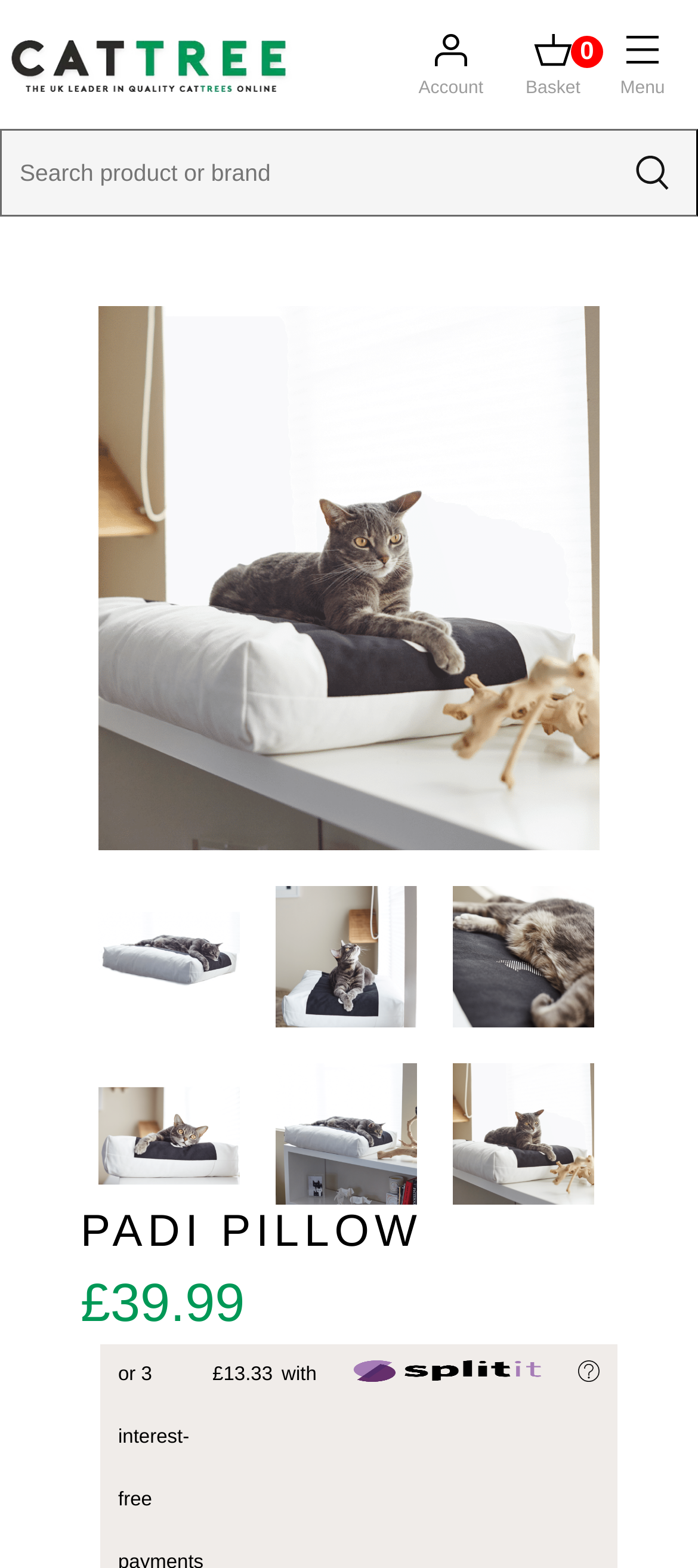Provide your answer in one word or a succinct phrase for the question: 
What is the name of the product on this webpage?

PADI PILLOW